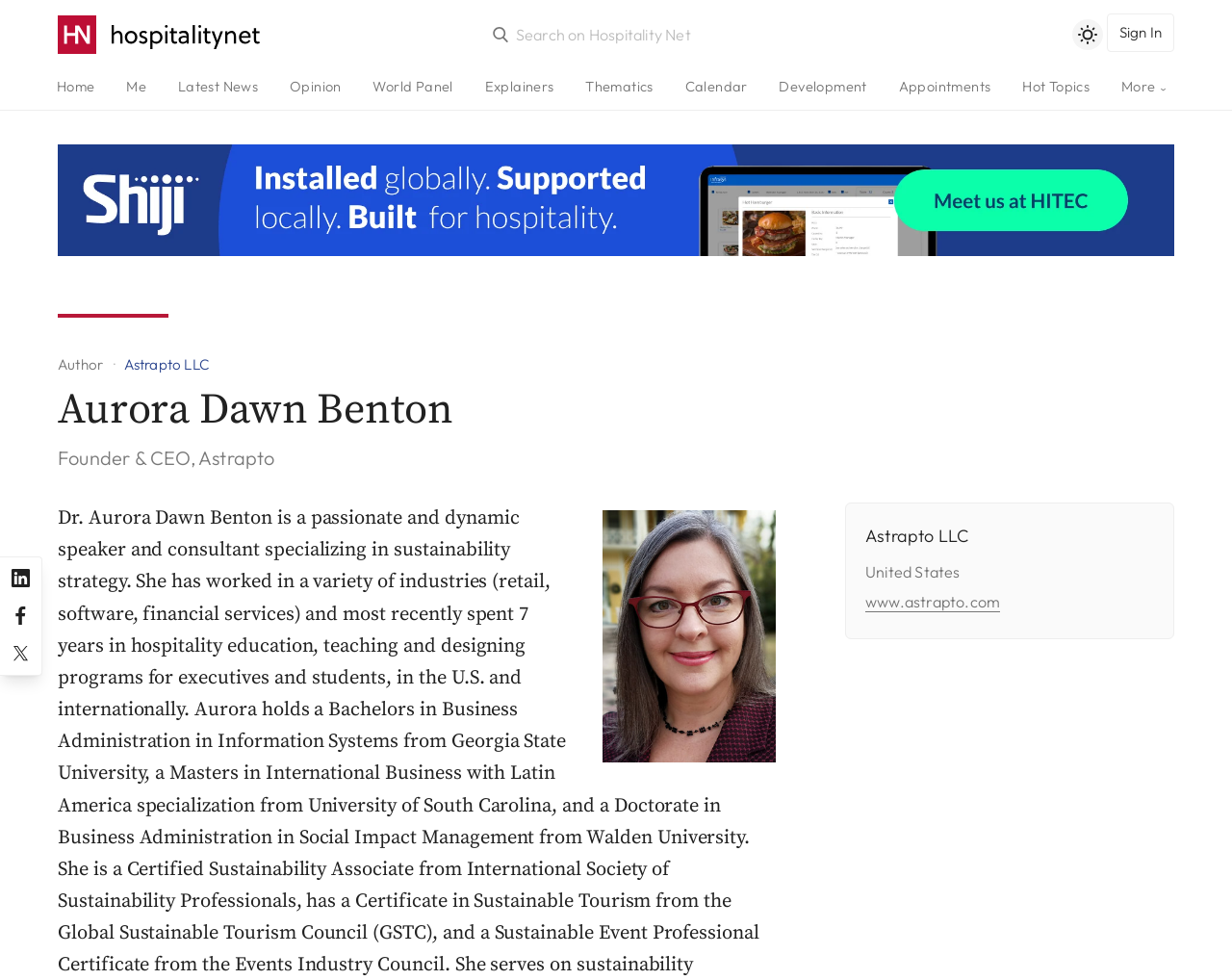Respond with a single word or phrase:
What is the profession of Aurora Dawn Benton?

Founder & CEO